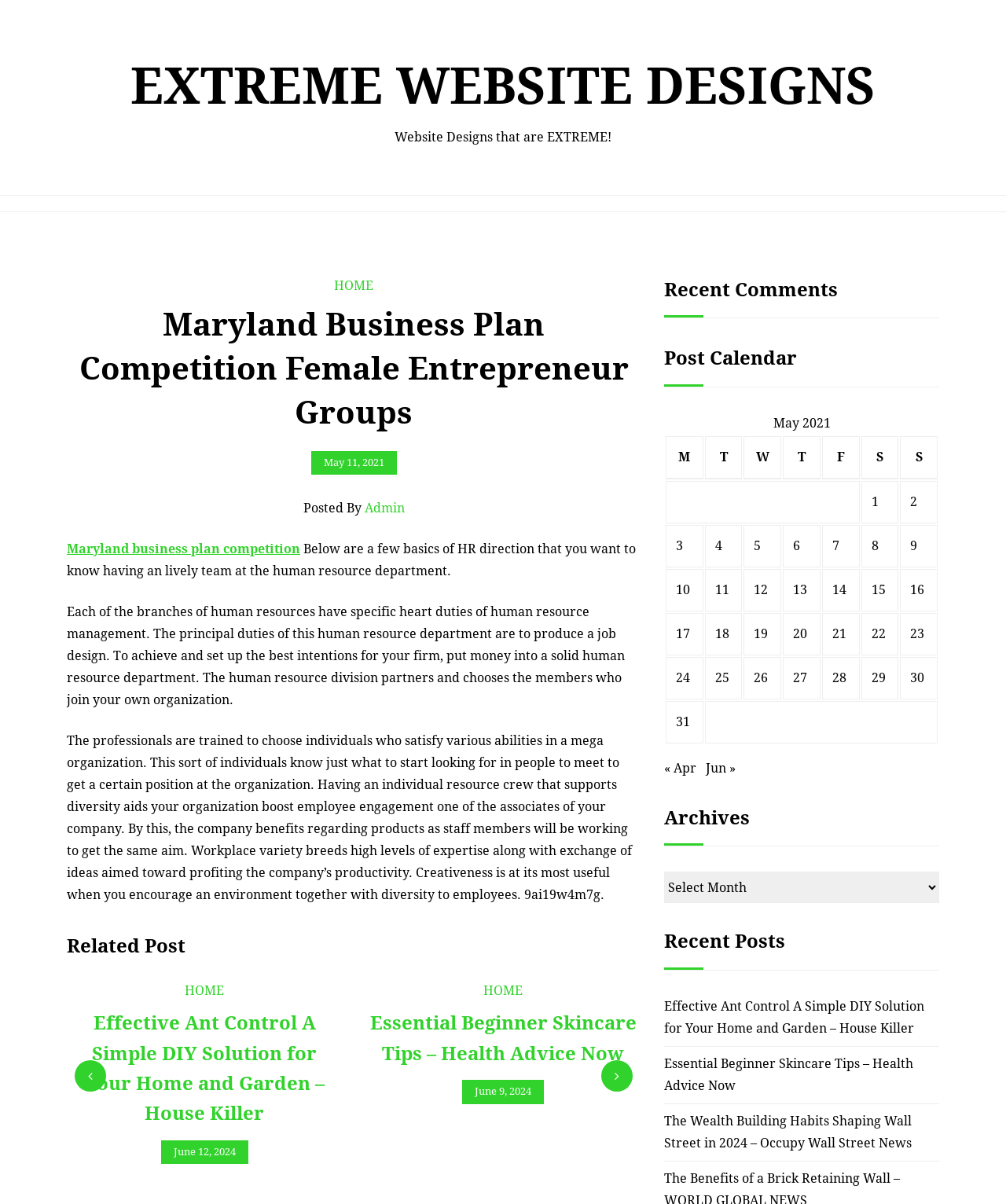Please provide a brief answer to the question using only one word or phrase: 
What is the benefit of having a diverse team?

Boosts employee engagement